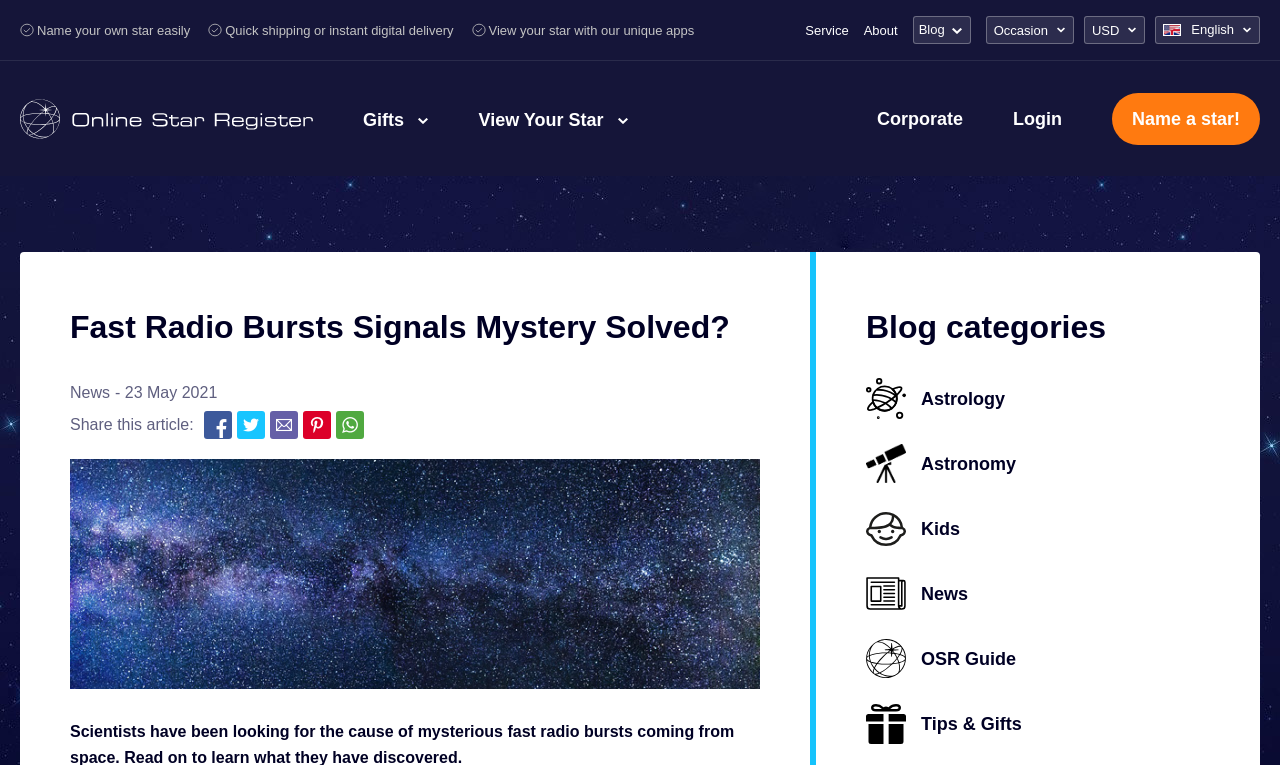Determine the main text heading of the webpage and provide its content.

Fast Radio Bursts Signals Mystery Solved?